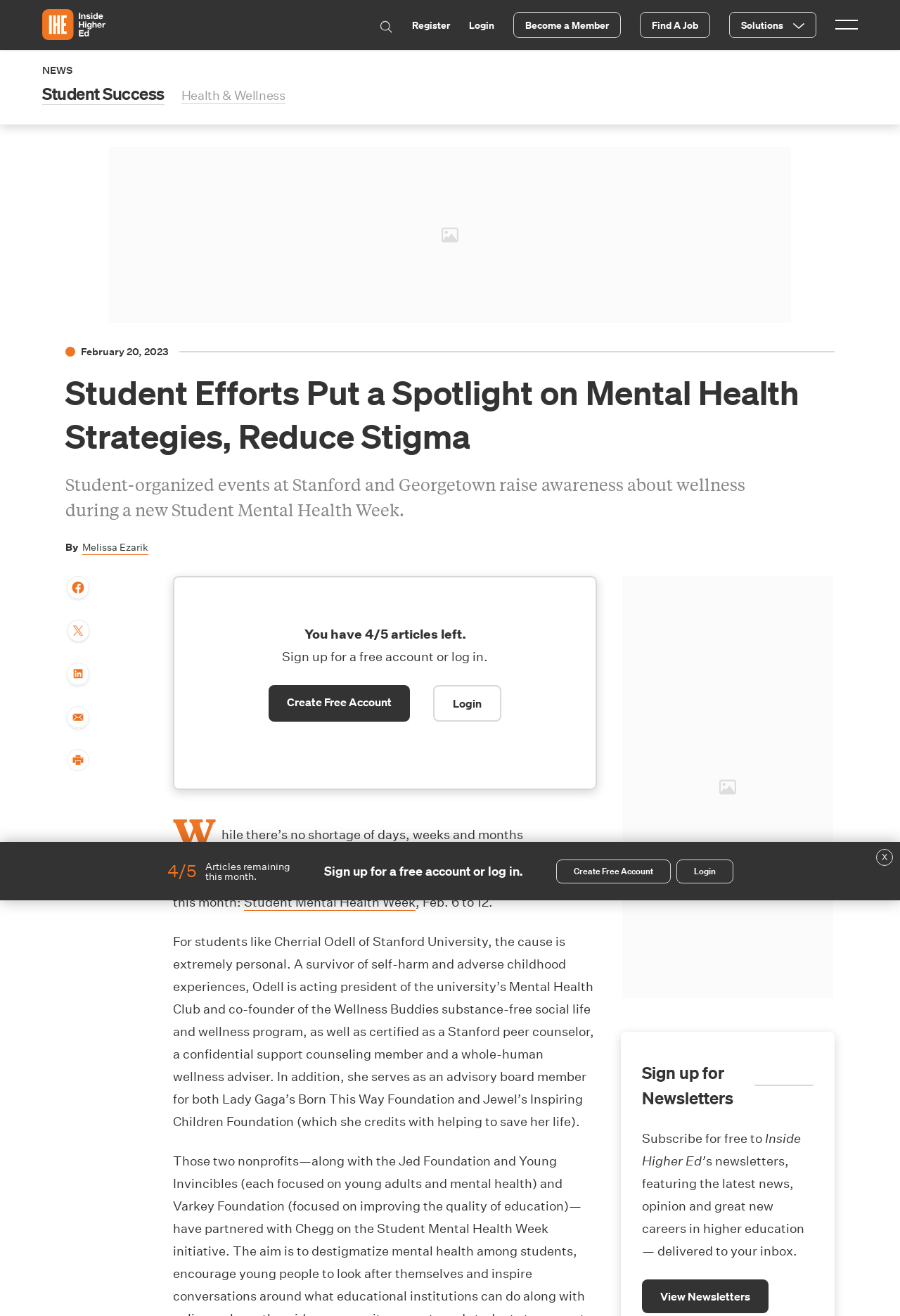Craft a detailed narrative of the webpage's structure and content.

This webpage is about student-organized events at Stanford and Georgetown universities that raise awareness about wellness during a new Student Mental Health Week. 

At the top left of the page, there is a navigation menu with links to "Home", "Search", "Register", "Login", "Become a Member", "Find A Job", and "Solutions". Below this menu, there are links to "NEWS", "Student Success", and "Health & Wellness". 

On the left side of the page, there is a heading that reads "Student Efforts Put a Spotlight on Mental Health Strategies, Reduce Stigma". Below this heading, there is a paragraph of text that describes the student-organized events. 

To the right of this paragraph, there are social media sharing links and an image for each link, including "share to Facebook", "share to X / Twitter", "share to LinkedIn", and "share by email". There is also a "Print this page" button. 

Below the social media links, there is a section with a heading that reads "While there’s no shortage of days, weeks and months commemorating mental health...". This section contains a paragraph of text that discusses the importance of mental health awareness. 

Further down the page, there is a section with a heading that reads "Sign up for Newsletters". This section contains a paragraph of text that describes the benefits of subscribing to Inside Higher Ed’s newsletters. 

On the right side of the page, there is a section that displays the number of articles remaining for the month. Below this section, there is a heading that reads "Sign up for a free account or log in." with buttons to "Create Free Account" and "Login". 

At the top right of the page, there is a "X close" button.